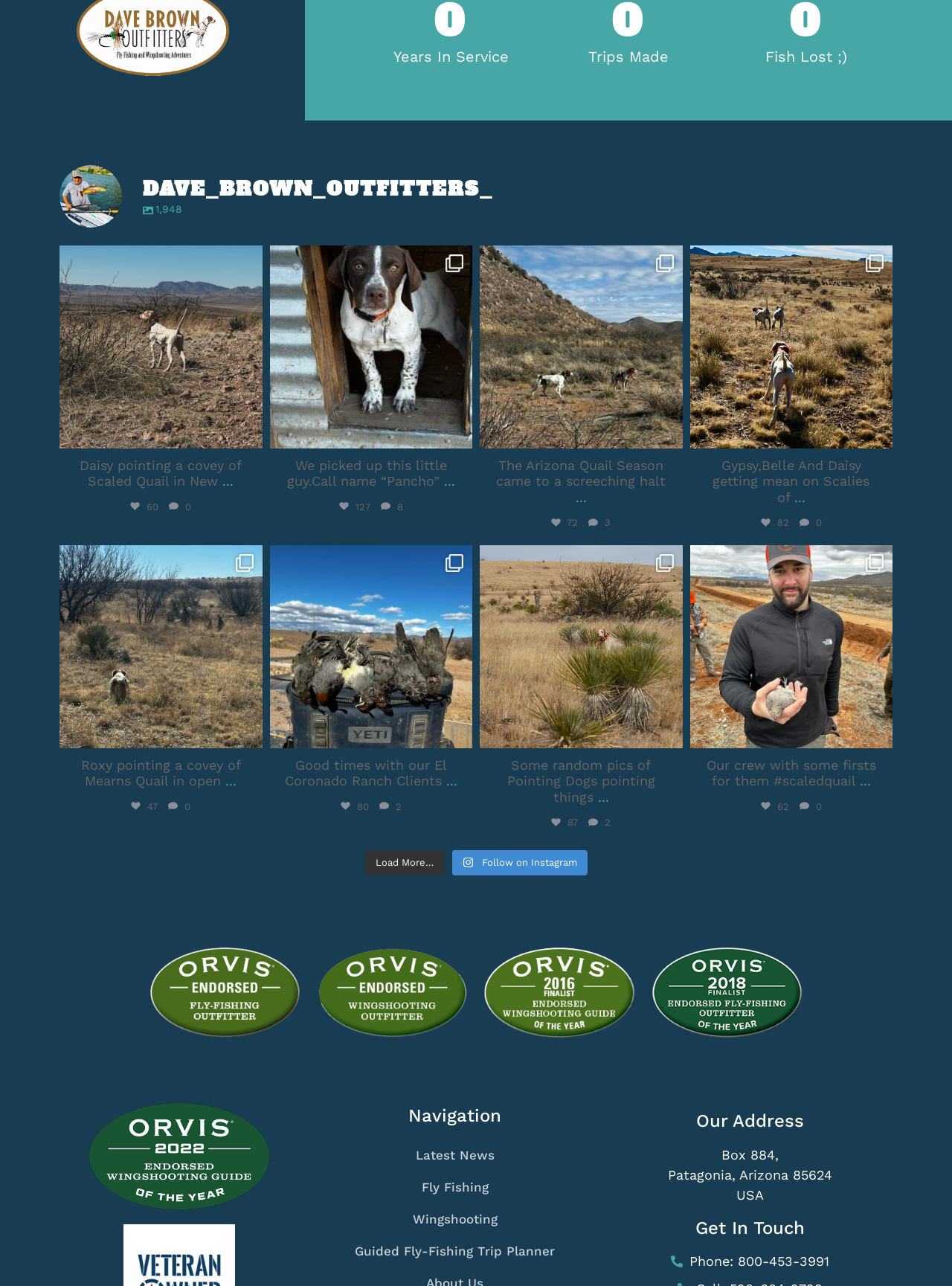How many links are there on the webpage?
Please provide a detailed and thorough answer to the question.

The webpage contains numerous links, including links to view posts, open posts, and links to Instagram. There are also links to Orvis Endorsed FF Outfitter, Orvis Endorsed WS Outfitter, and Orvis 2016 Endorsed WS Guide. It is difficult to give an exact count, but there are many links on the webpage.